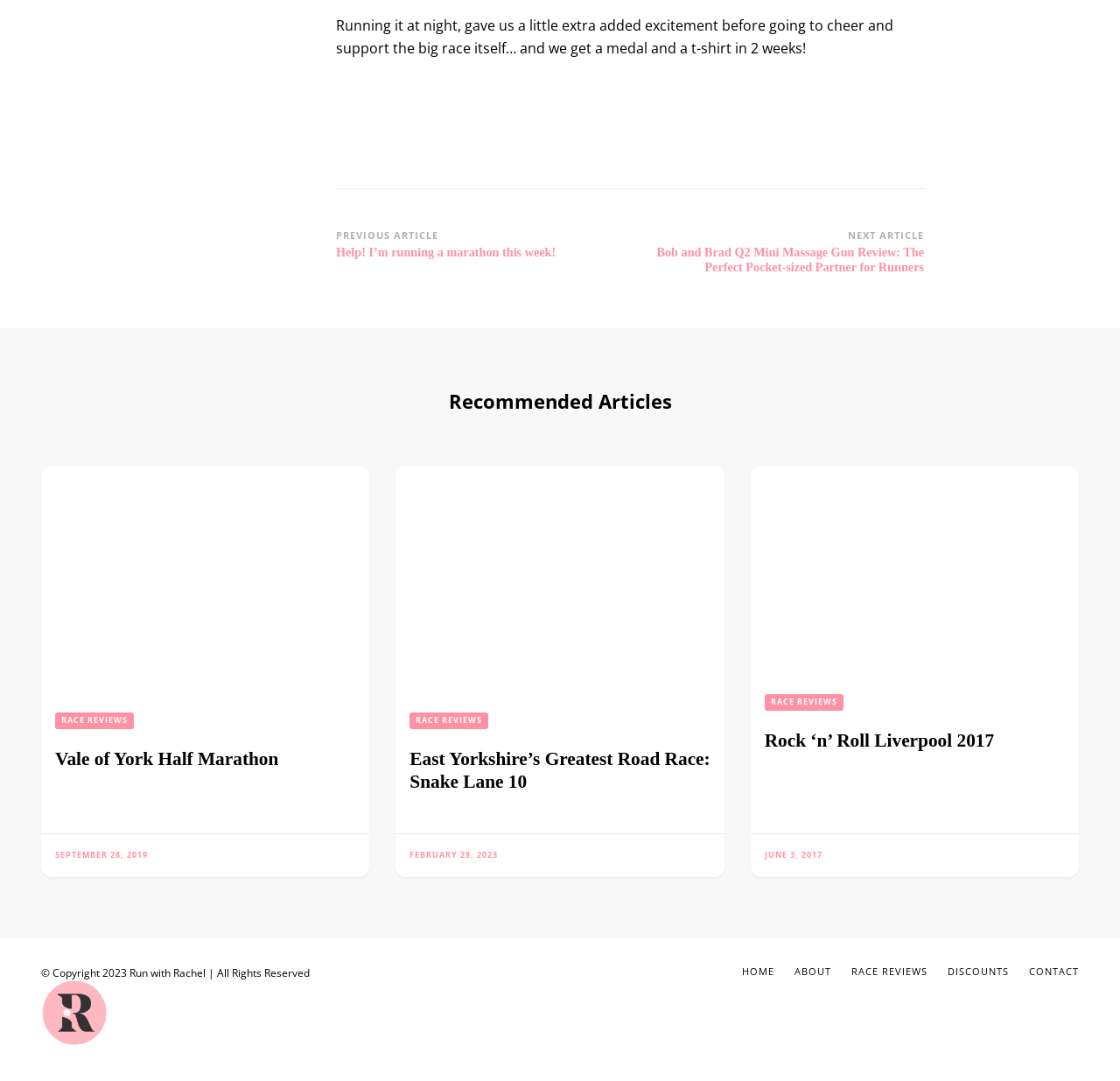Determine the bounding box coordinates of the UI element described below. Use the format (top-left x, top-left y, bottom-right x, bottom-right y) with floating point numbers between 0 and 1: February 28, 2023October 19, 2023

[0.366, 0.785, 0.445, 0.796]